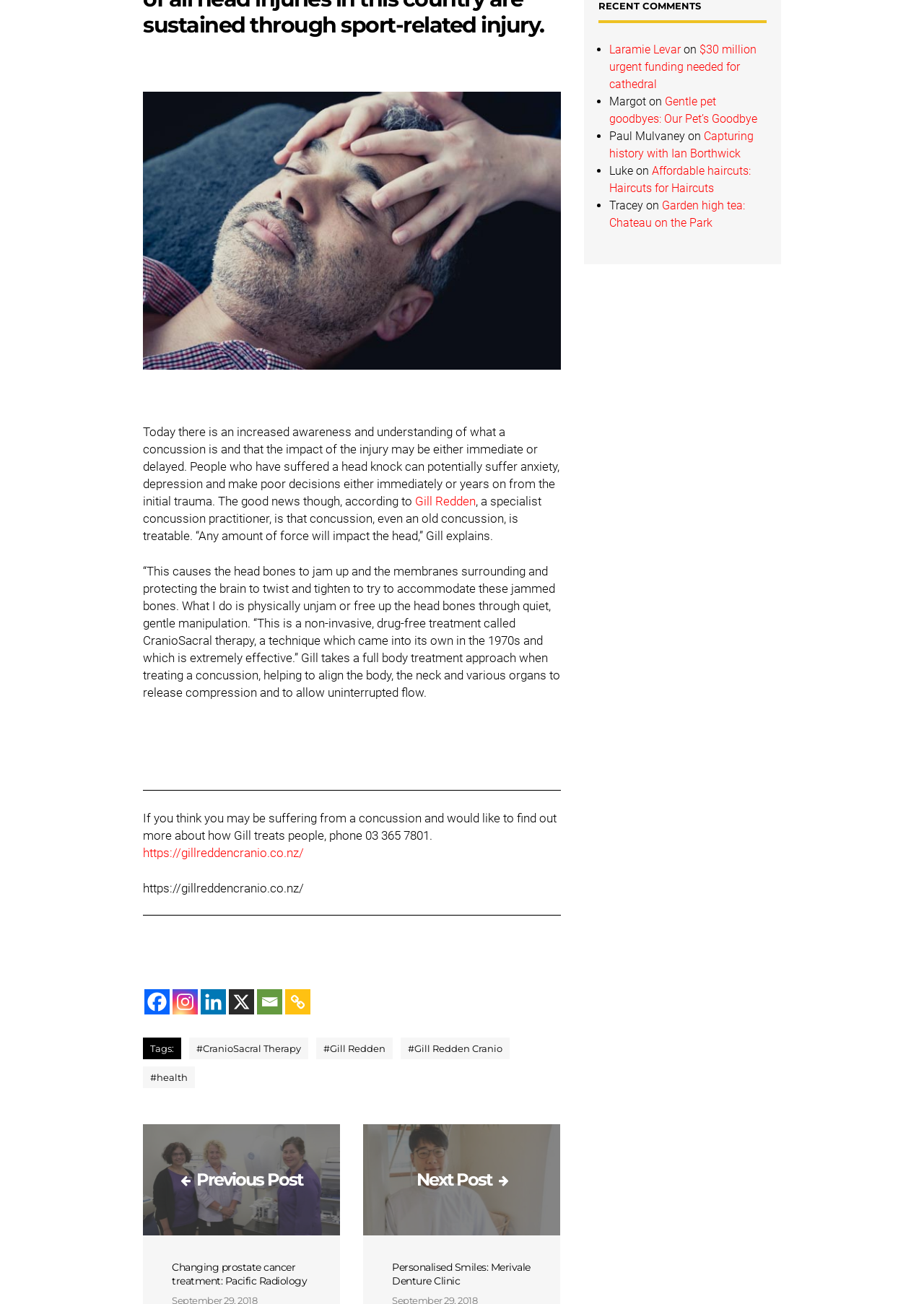Using the provided element description: "Strategic Tech Coaching", determine the bounding box coordinates of the corresponding UI element in the screenshot.

None